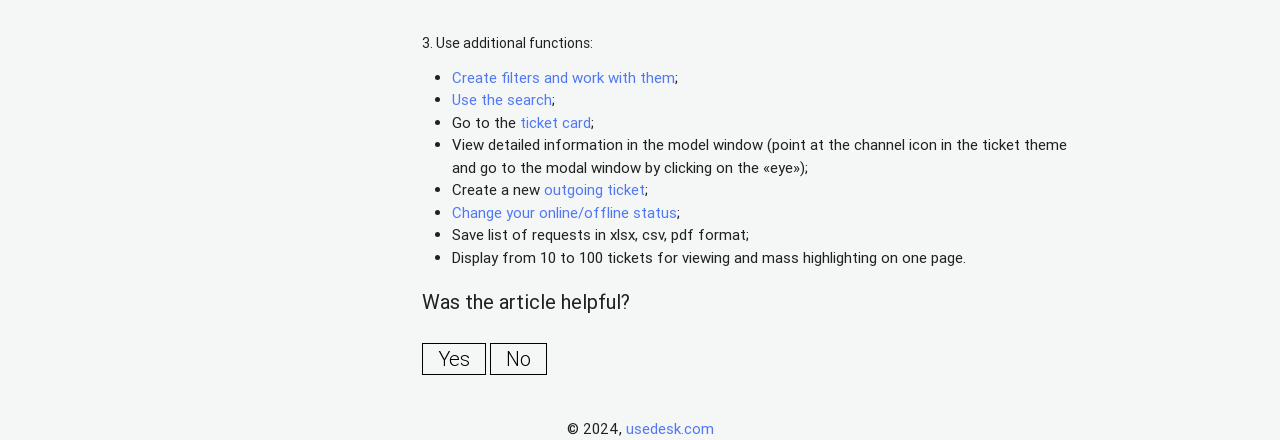What is the purpose of the 'eye' icon in the ticket theme?
Based on the image, provide a one-word or brief-phrase response.

To view detailed information